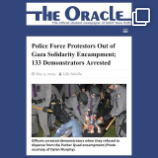Where was the Gaza Solidarity Encampment located?
Examine the webpage screenshot and provide an in-depth answer to the question.

The location of the Gaza Solidarity Encampment is mentioned in the caption as Parker Quad, which is stated in the sentence 'Officers arrested demonstrators who refused to disperse from the Parker Quad encampment'.